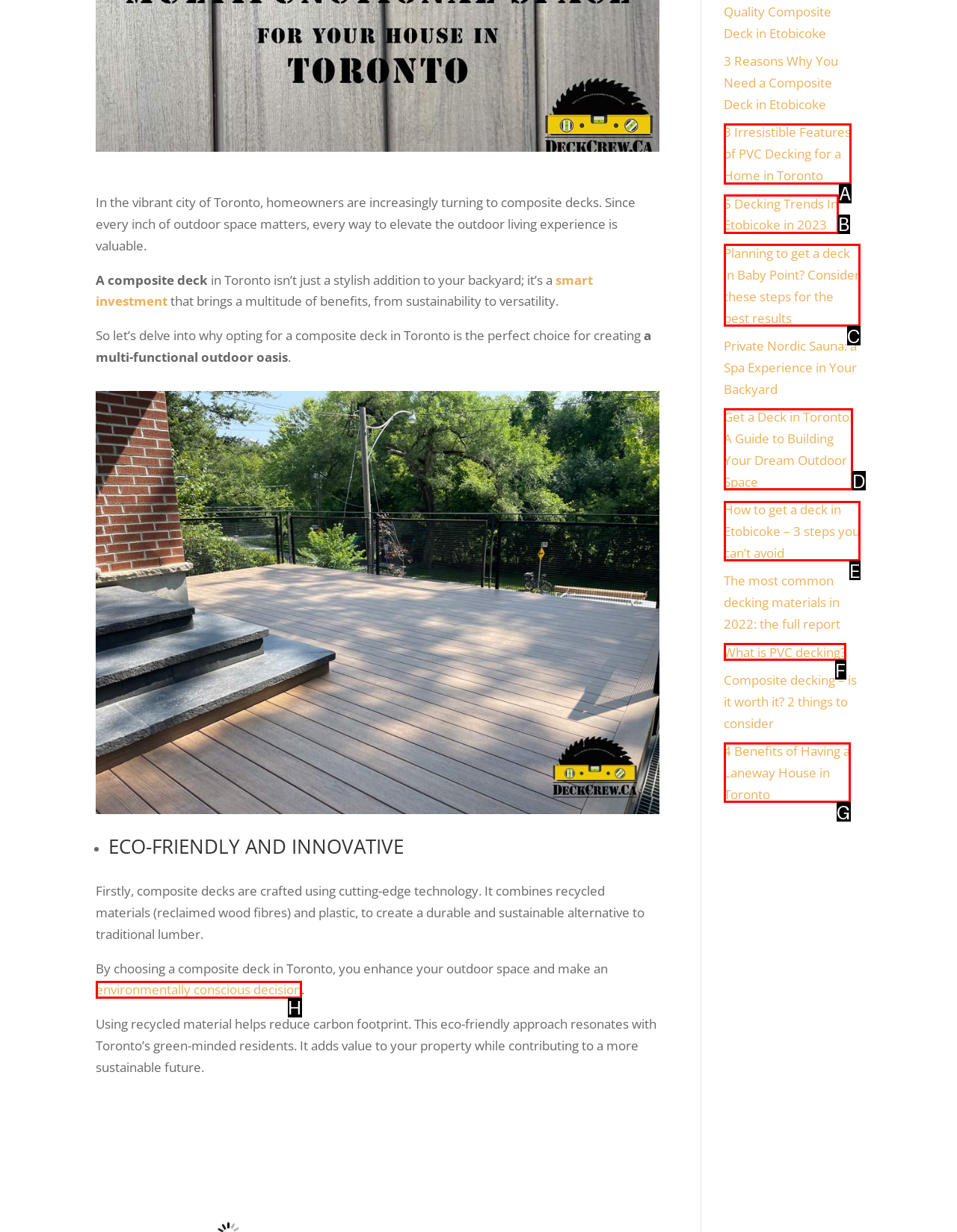From the available choices, determine which HTML element fits this description: environmentally conscious decision Respond with the correct letter.

H